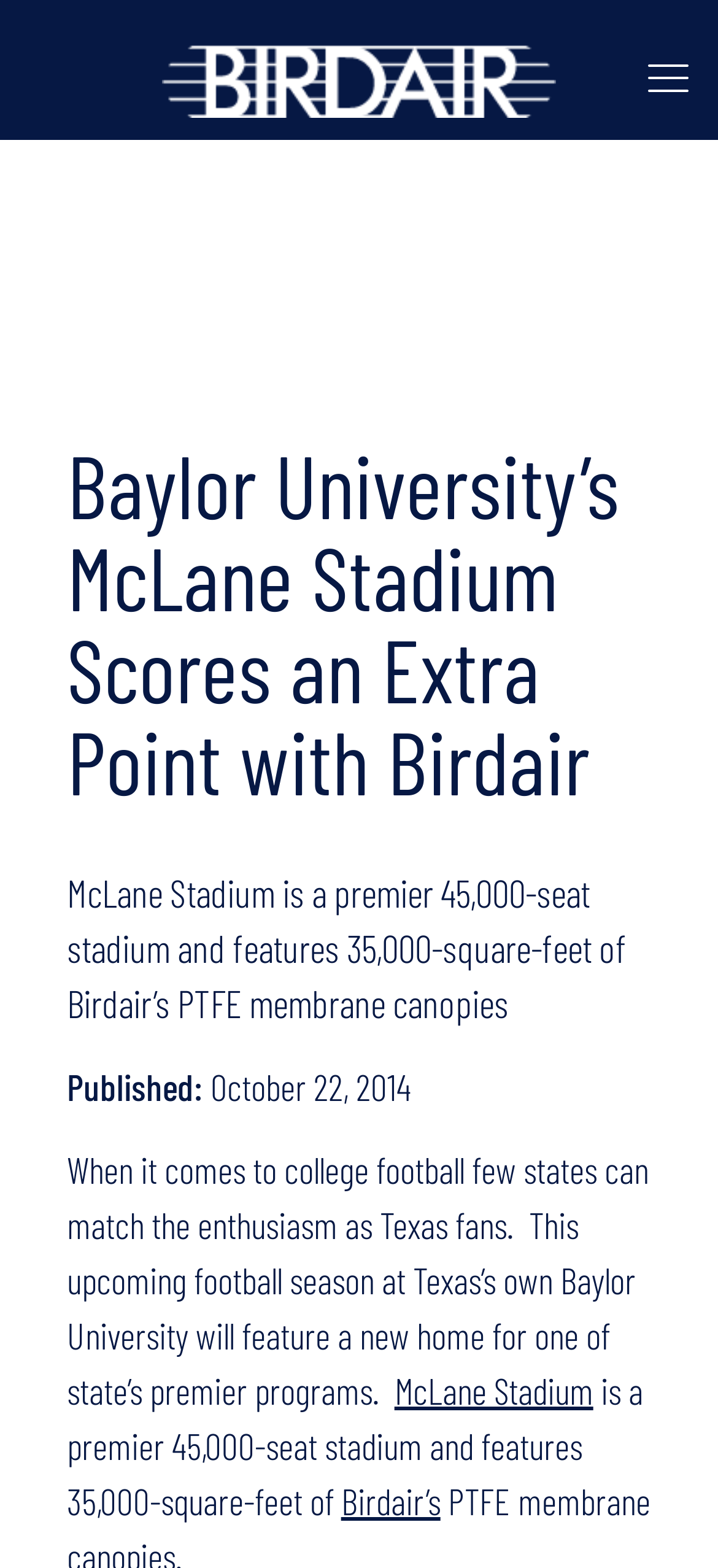Using the elements shown in the image, answer the question comprehensively: What is the company that provided the PTFE membrane canopies?

I found the answer by reading the text on the webpage, specifically the sentence 'McLane Stadium is a premier 45,000-seat stadium and features 35,000-square-feet of Birdair’s PTFE membrane canopies'.